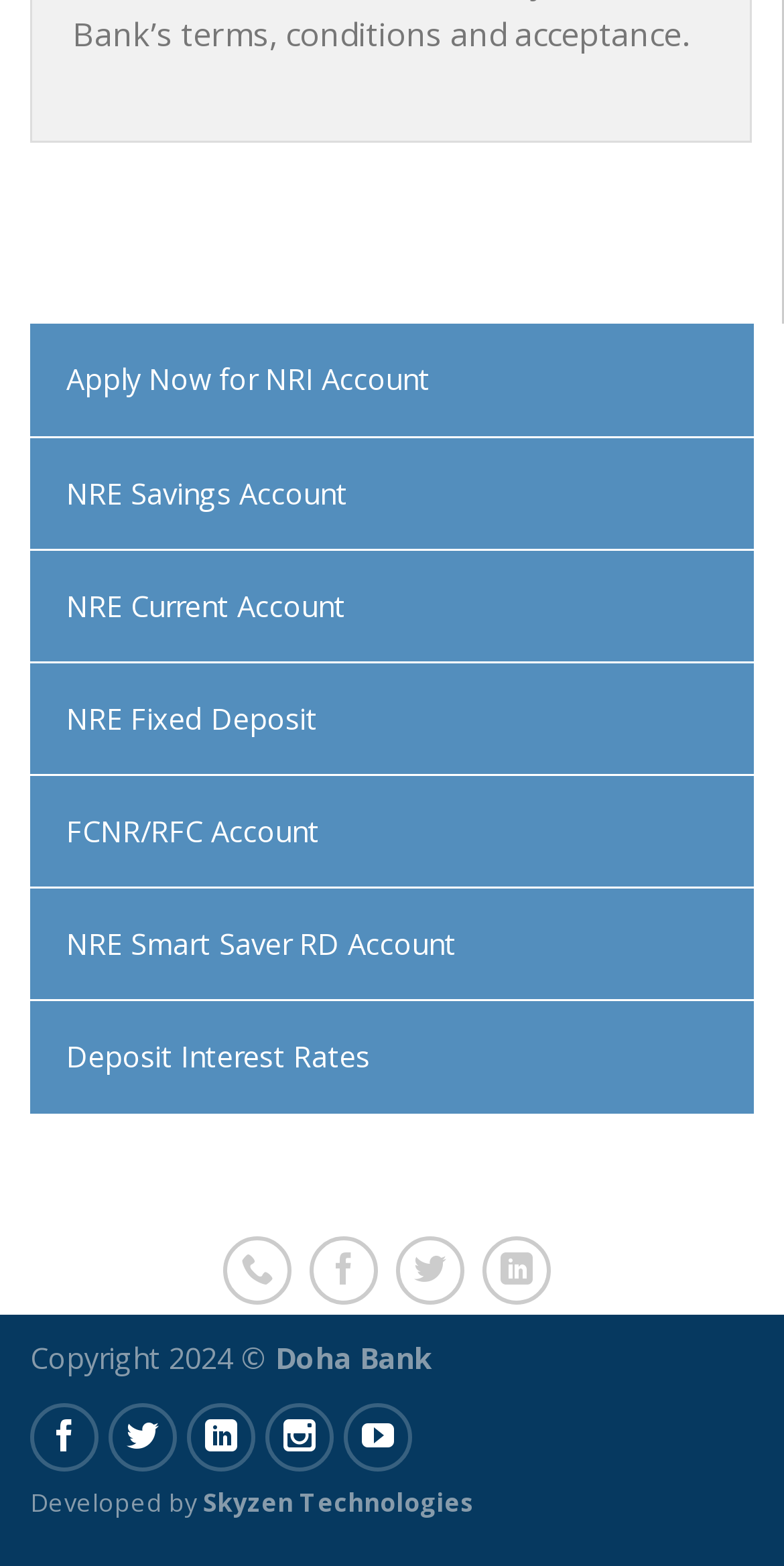Please determine the bounding box coordinates of the section I need to click to accomplish this instruction: "View Deposit Interest Rates".

[0.038, 0.64, 0.962, 0.712]